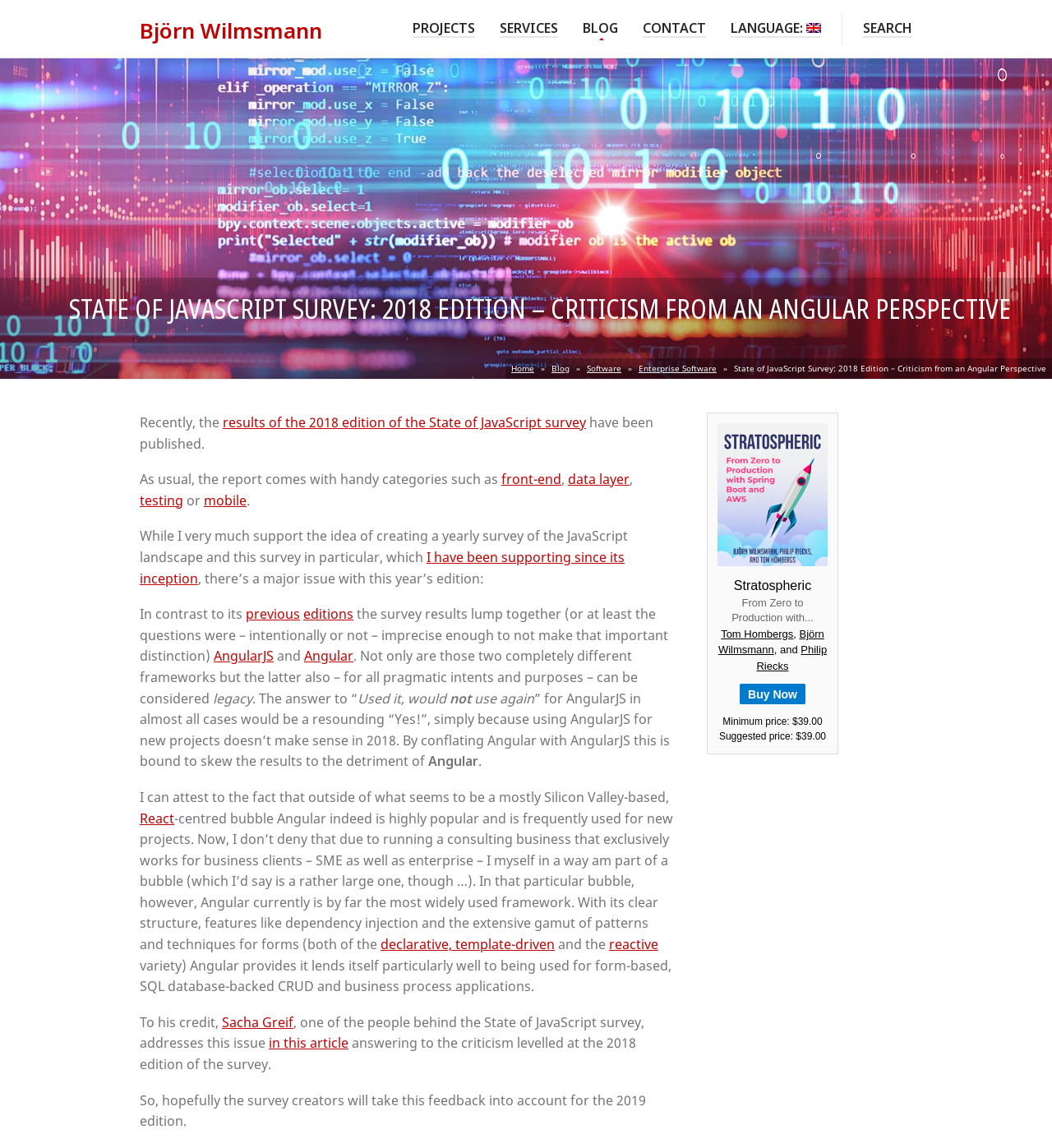Locate the bounding box coordinates of the element to click to perform the following action: 'Click on the 'BLOG' link'. The coordinates should be given as four float values between 0 and 1, in the form of [left, top, right, bottom].

[0.554, 0.011, 0.588, 0.031]